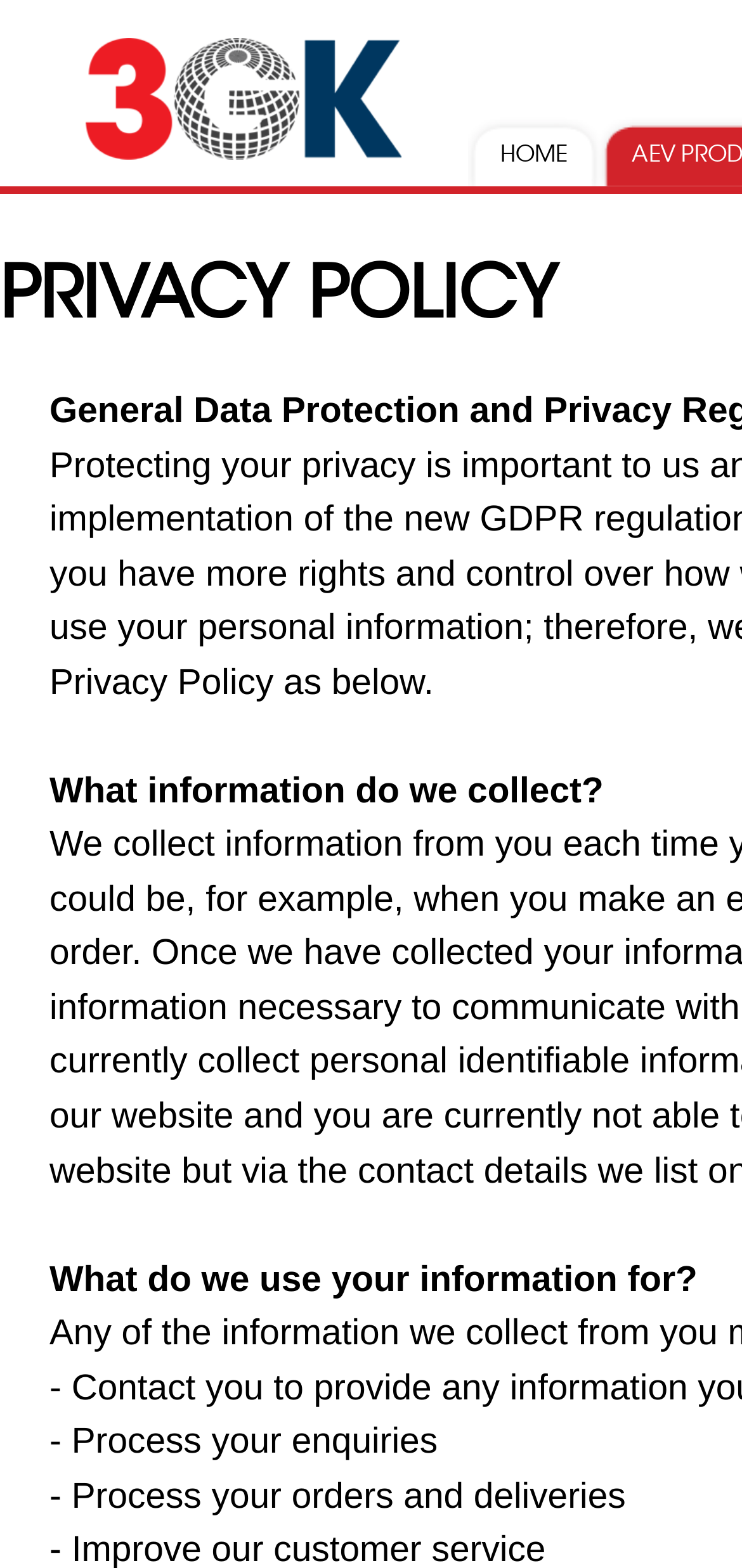What is the purpose of collecting user information?
Provide a detailed and extensive answer to the question.

Based on the webpage content, it appears that the website collects user information to process their enquiries and orders, as well as to facilitate deliveries. This is evident from the static text elements that mention 'Process your enquiries' and 'Process your orders and deliveries'.